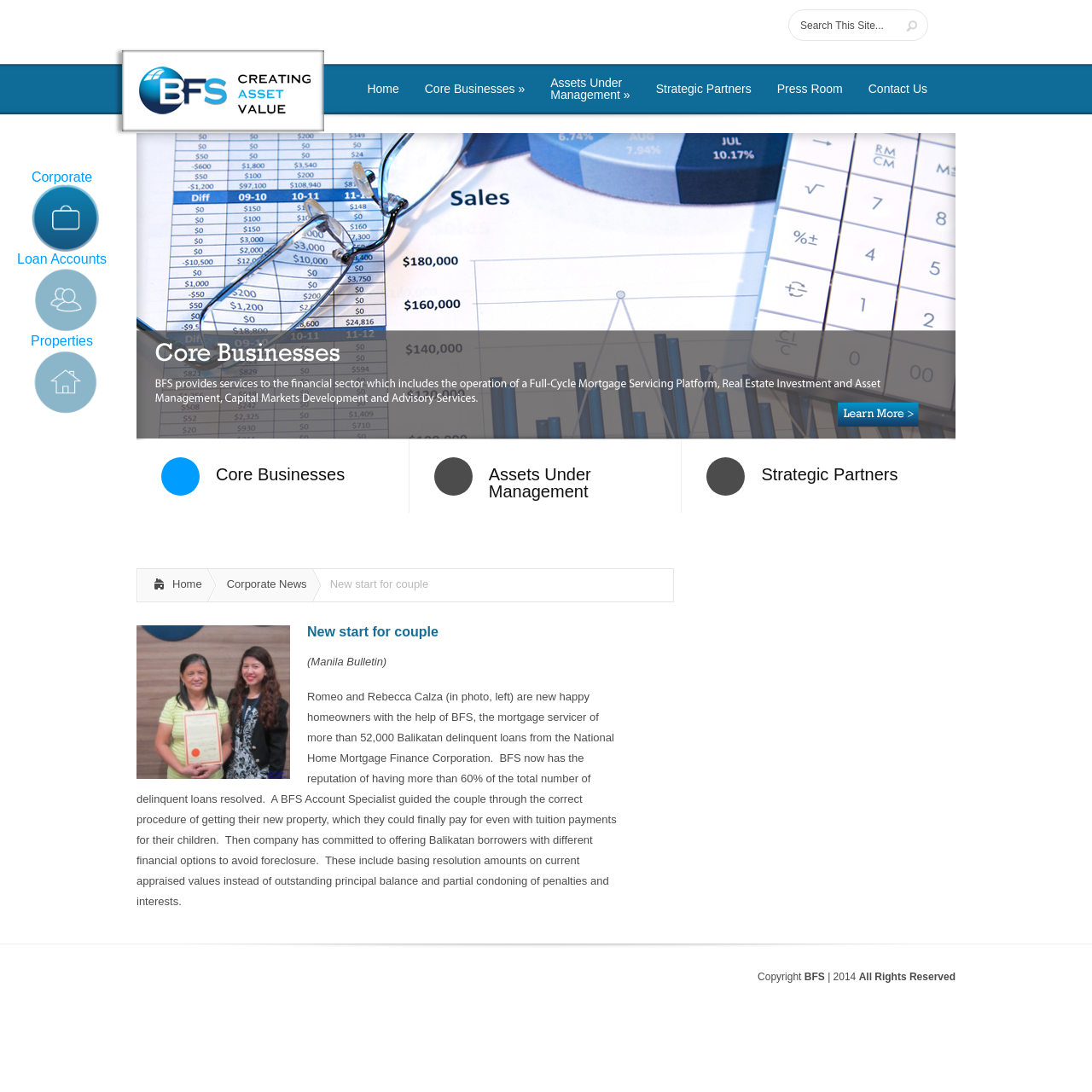What is the main topic of the article?
Refer to the image and answer the question using a single word or phrase.

New start for couple